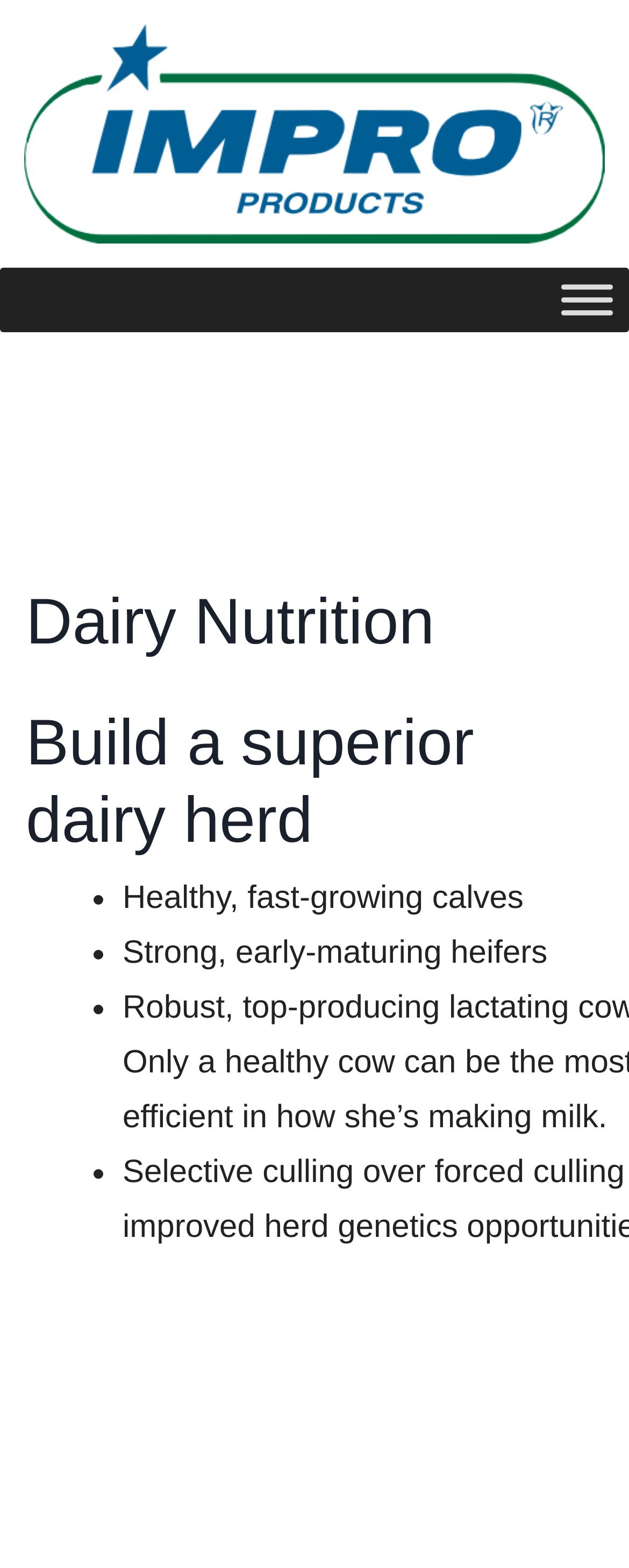Kindly respond to the following question with a single word or a brief phrase: 
What is the second benefit of building a superior dairy herd?

Strong, early-maturing heifers